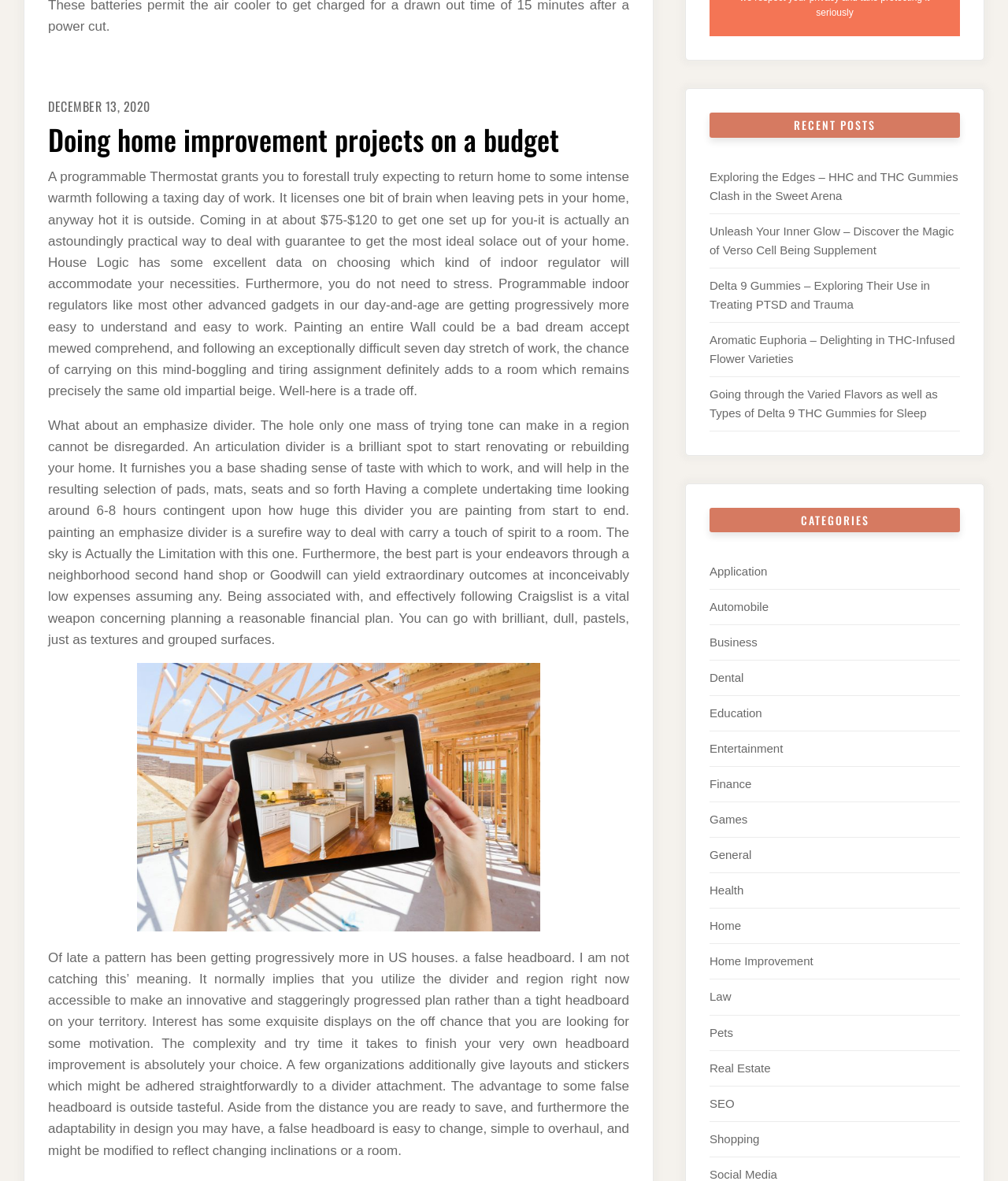Locate the bounding box of the UI element described in the following text: "SEO".

[0.704, 0.928, 0.729, 0.94]